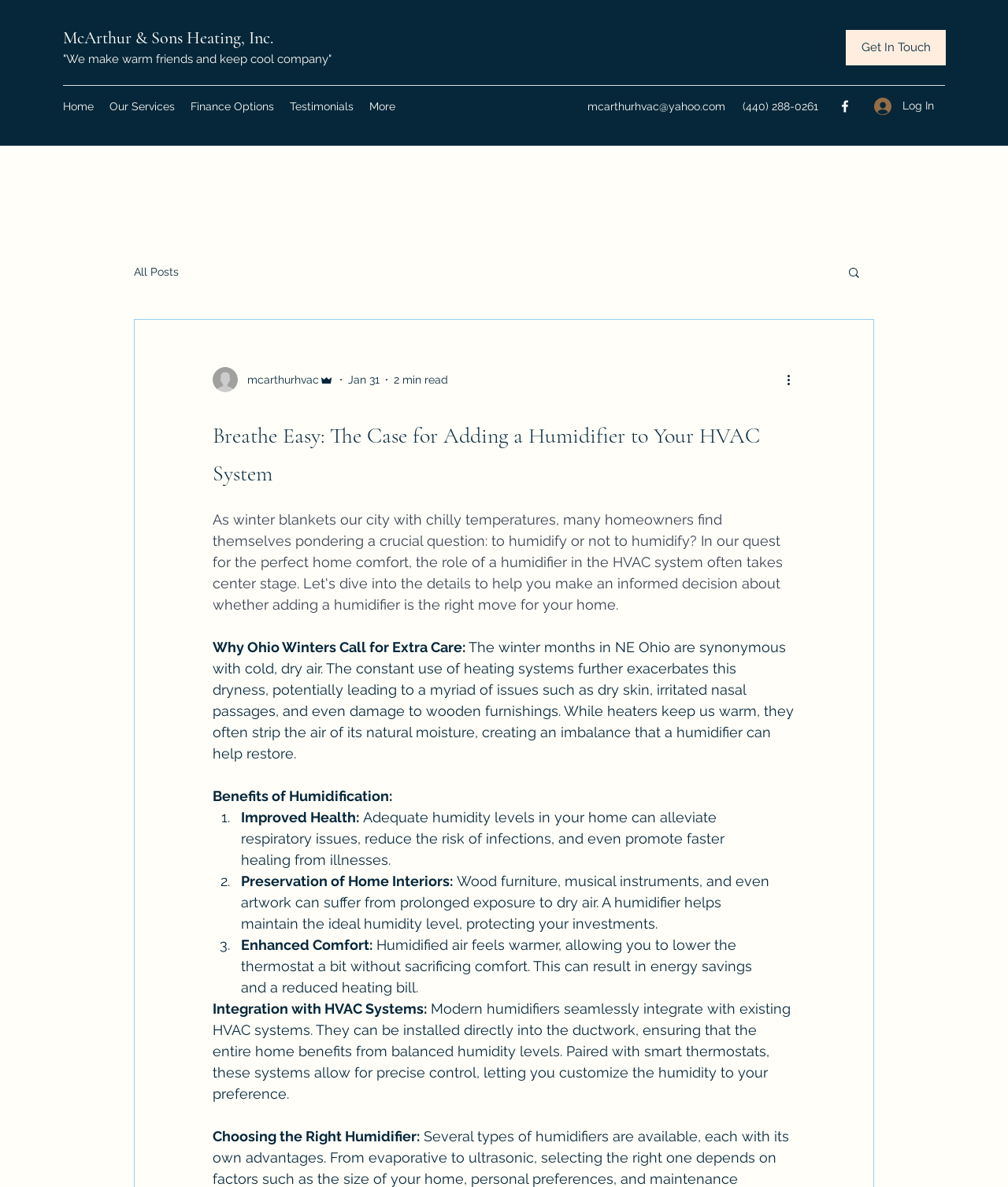What is the email address?
Respond to the question with a single word or phrase according to the image.

mcarthurhvac@yahoo.com